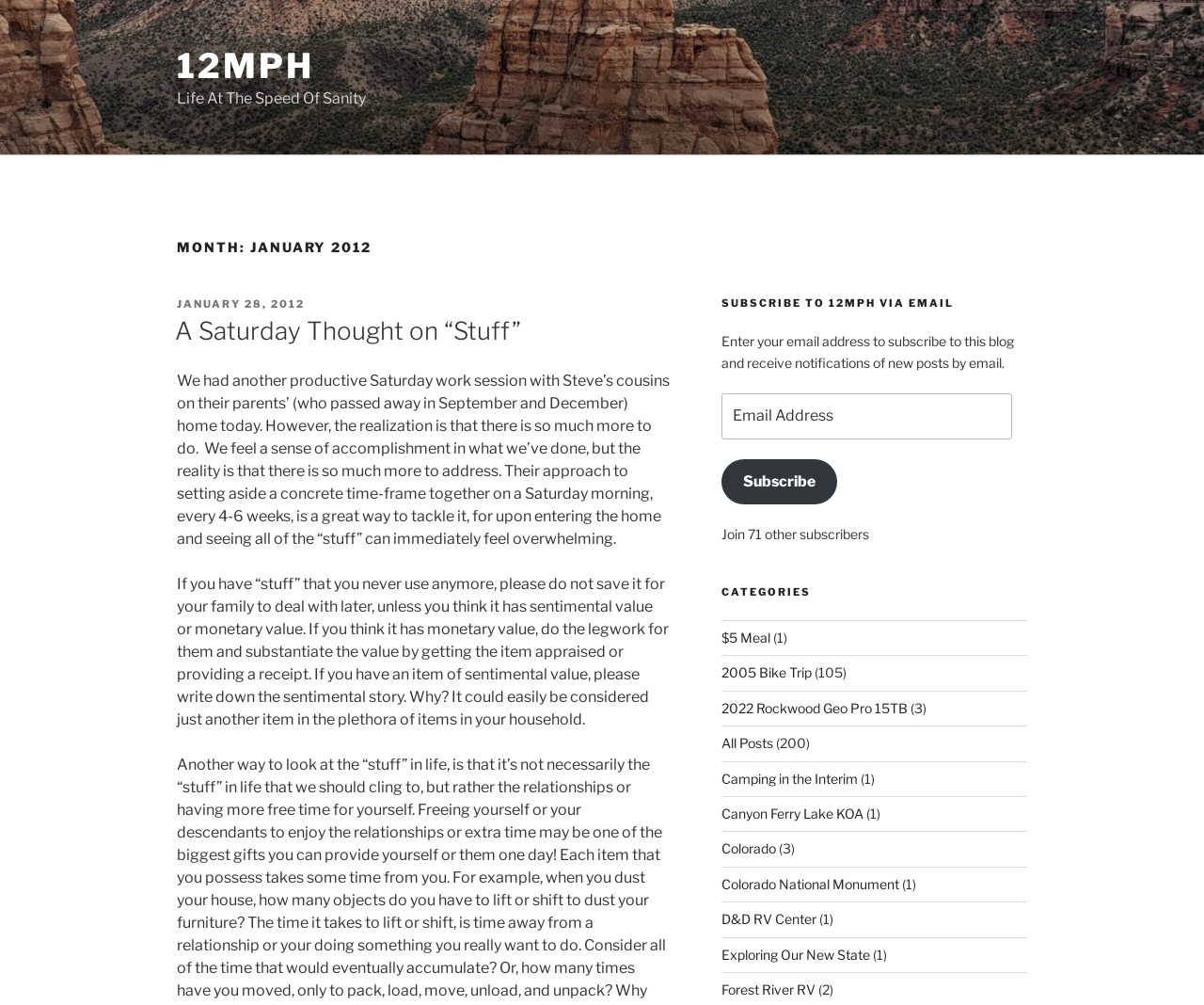Please provide the bounding box coordinates for the UI element as described: "Oregon Zoo". The coordinates must be four floats between 0 and 1, represented as [left, top, right, bottom].

None